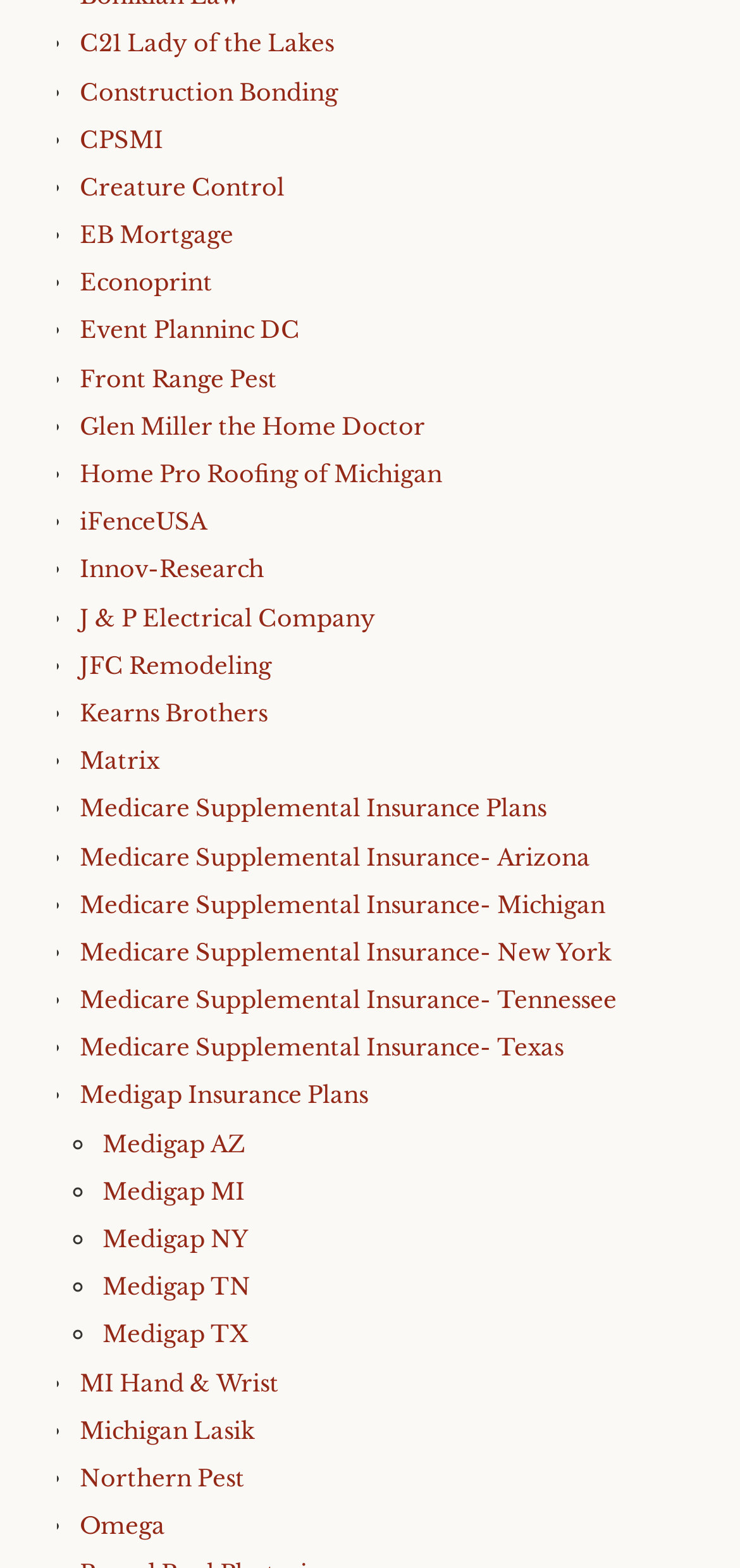Can you specify the bounding box coordinates of the area that needs to be clicked to fulfill the following instruction: "Check out Omega"?

[0.108, 0.964, 0.223, 0.982]